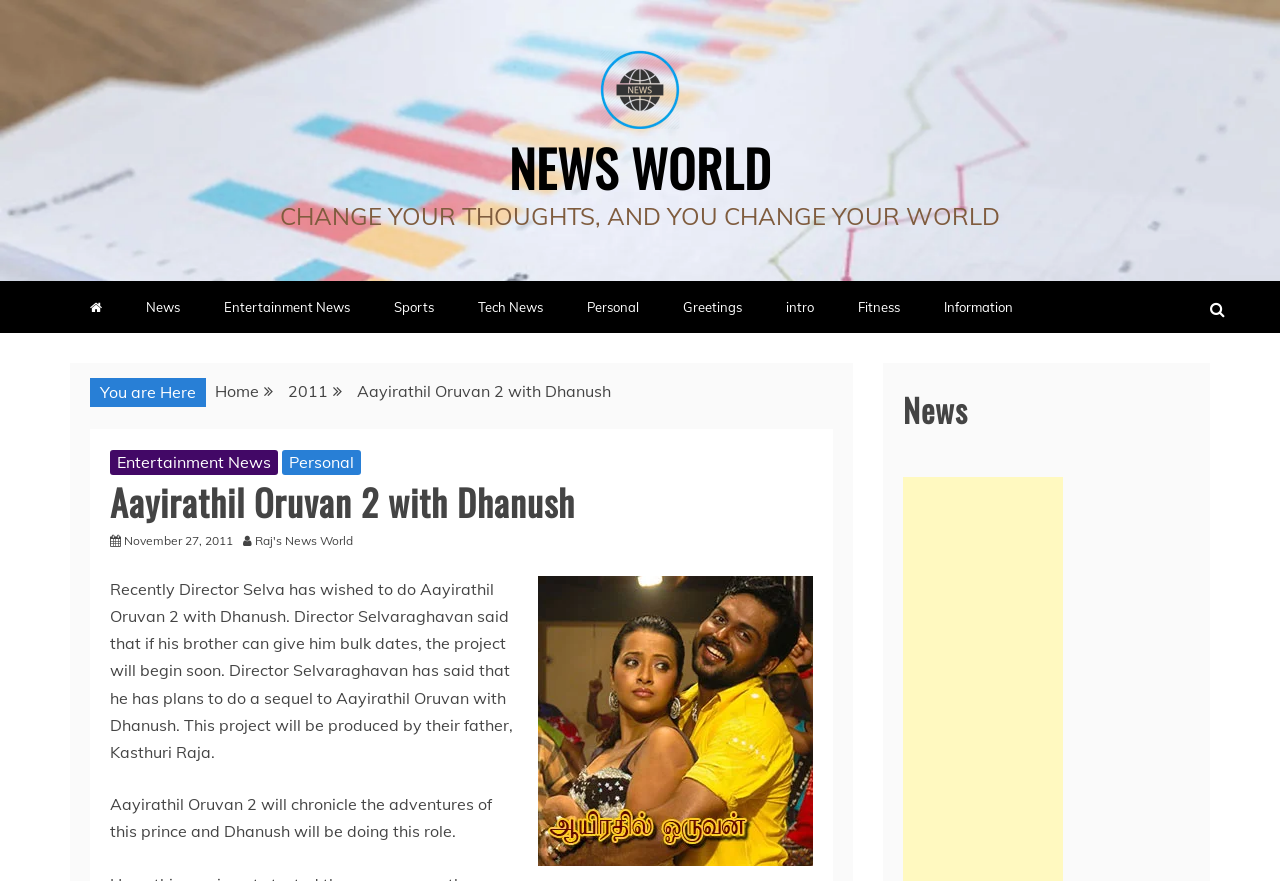Can you find the bounding box coordinates for the UI element given this description: "ene057"? Provide the coordinates as four float numbers between 0 and 1: [left, top, right, bottom].

None